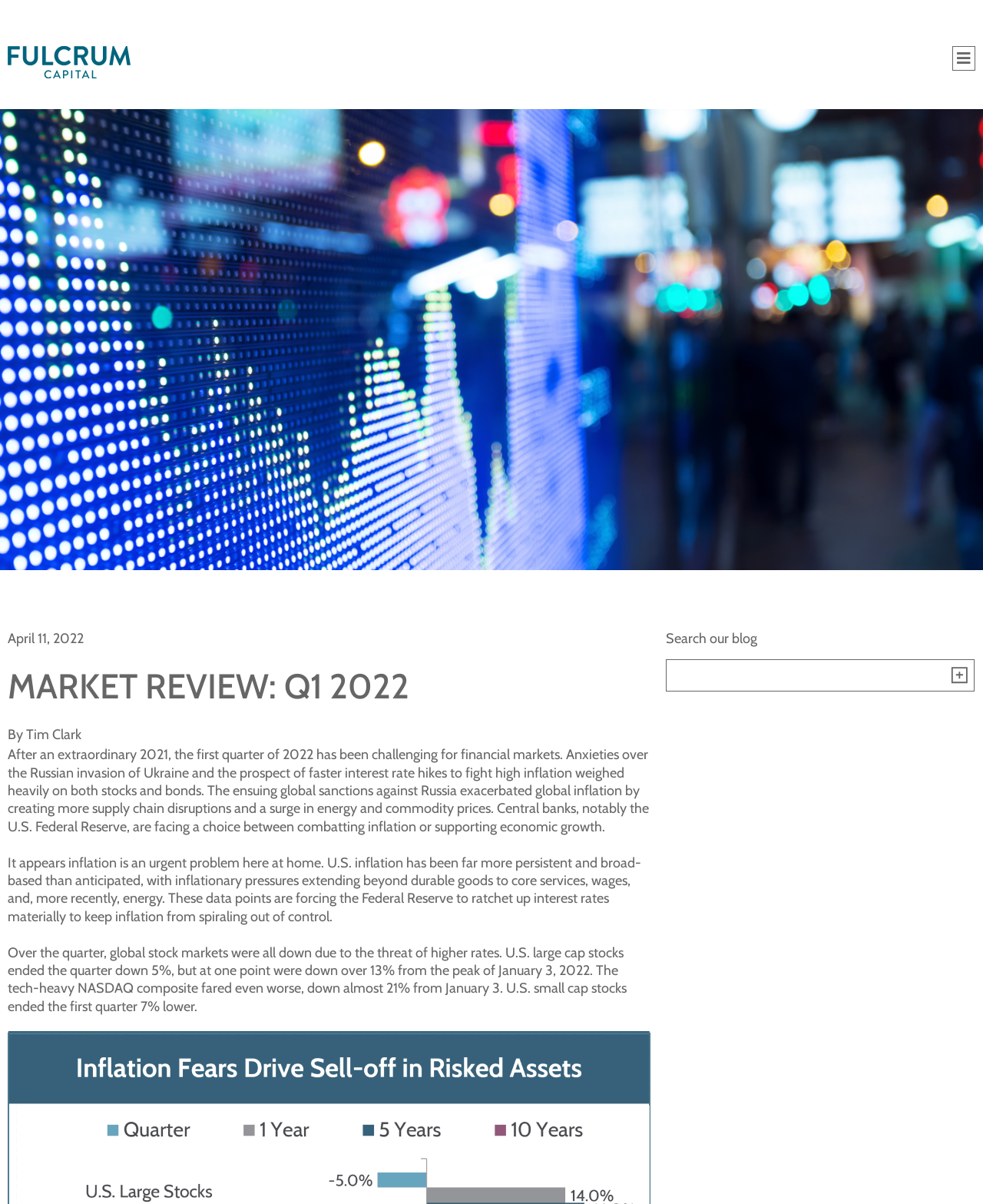Who wrote this market review?
Using the information from the image, provide a comprehensive answer to the question.

I found the answer by looking at the text 'By Tim Clark' which is located below the heading 'MARKET REVIEW: Q1 2022'.